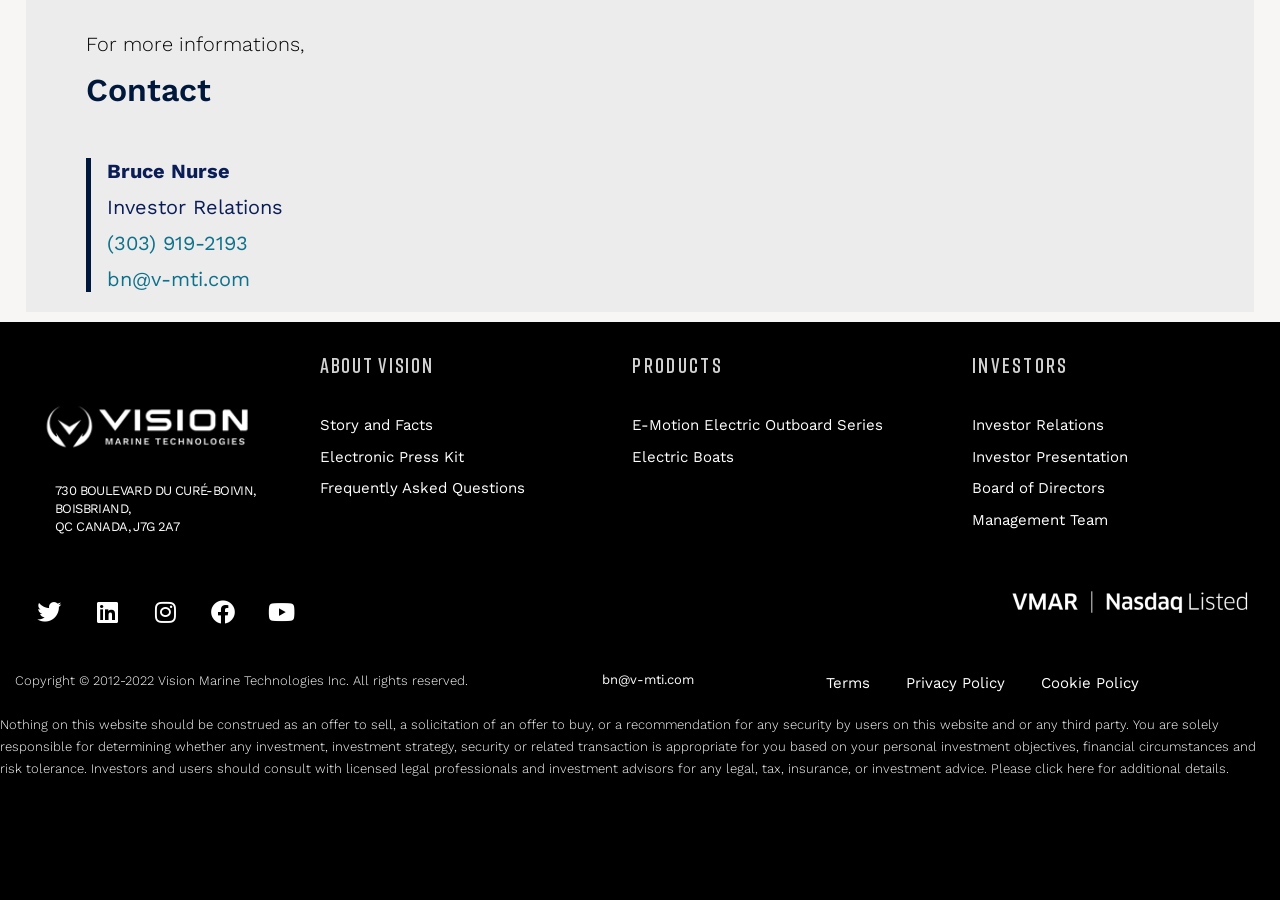What is the company's address?
We need a detailed and meticulous answer to the question.

I found the answer by looking at the static text elements '730 BOULEVARD DU CURÉ-BOIVIN, BOISBRIAND,' and 'QC CANADA, J7G 2A7' which are located near each other, indicating that the company's address is 730 BOULEVARD DU CURÉ-BOIVIN, BOISBRIAND, QC CANADA, J7G 2A7.